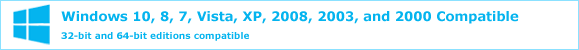What is the dominant color scheme of the badge?
Give a thorough and detailed response to the question.

The caption describes the design of the badge as featuring a blue color scheme, which underscores the software's user-friendly nature and reliability across multiple platforms. This information is explicitly stated in the caption, making it easy to determine the dominant color scheme of the badge.